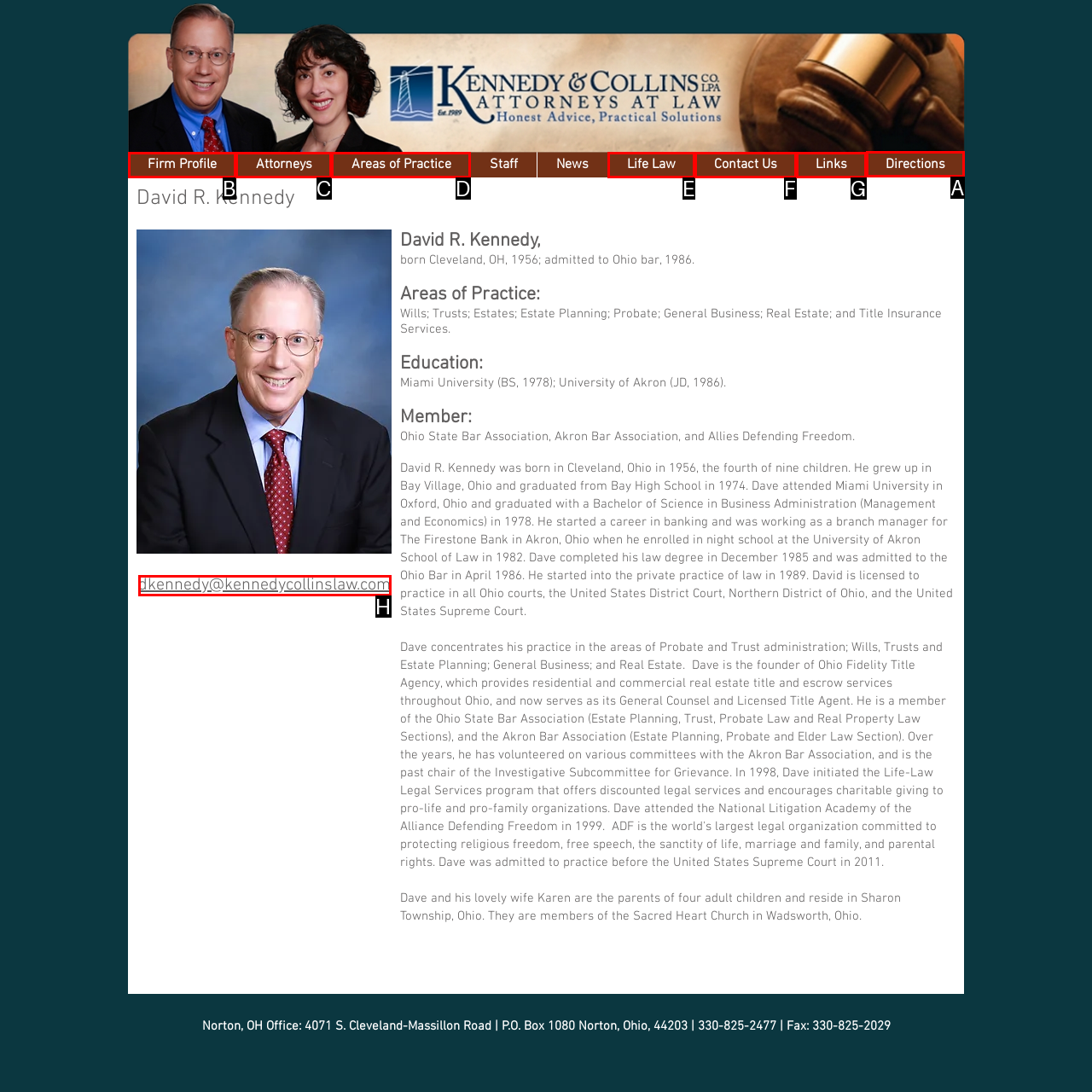Identify the correct lettered option to click in order to perform this task: Visit the 'ABOUT US' page. Respond with the letter.

None